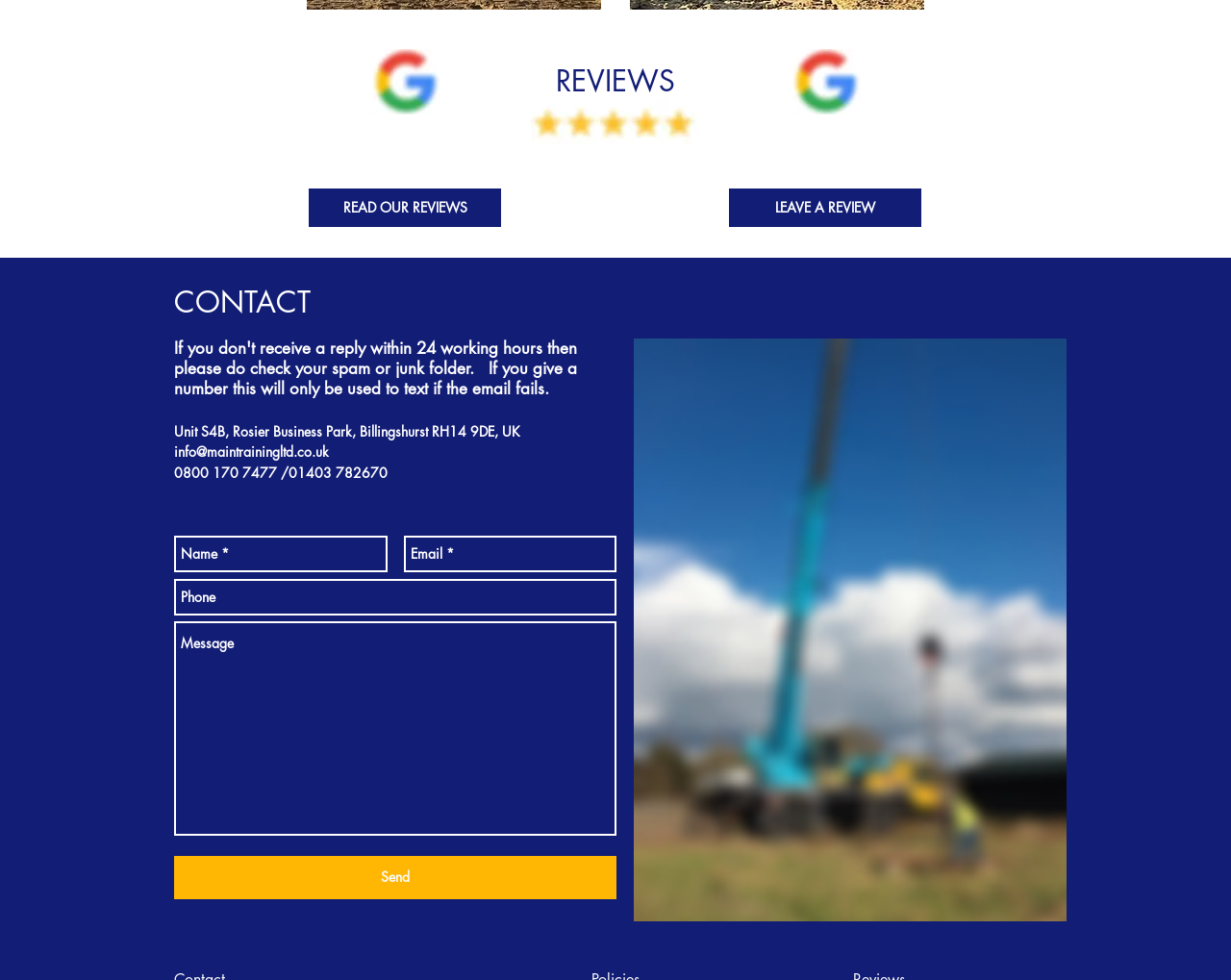Please identify the bounding box coordinates of the region to click in order to complete the given instruction: "Click the 'Contact' link". The coordinates should be four float numbers between 0 and 1, i.e., [left, top, right, bottom].

None